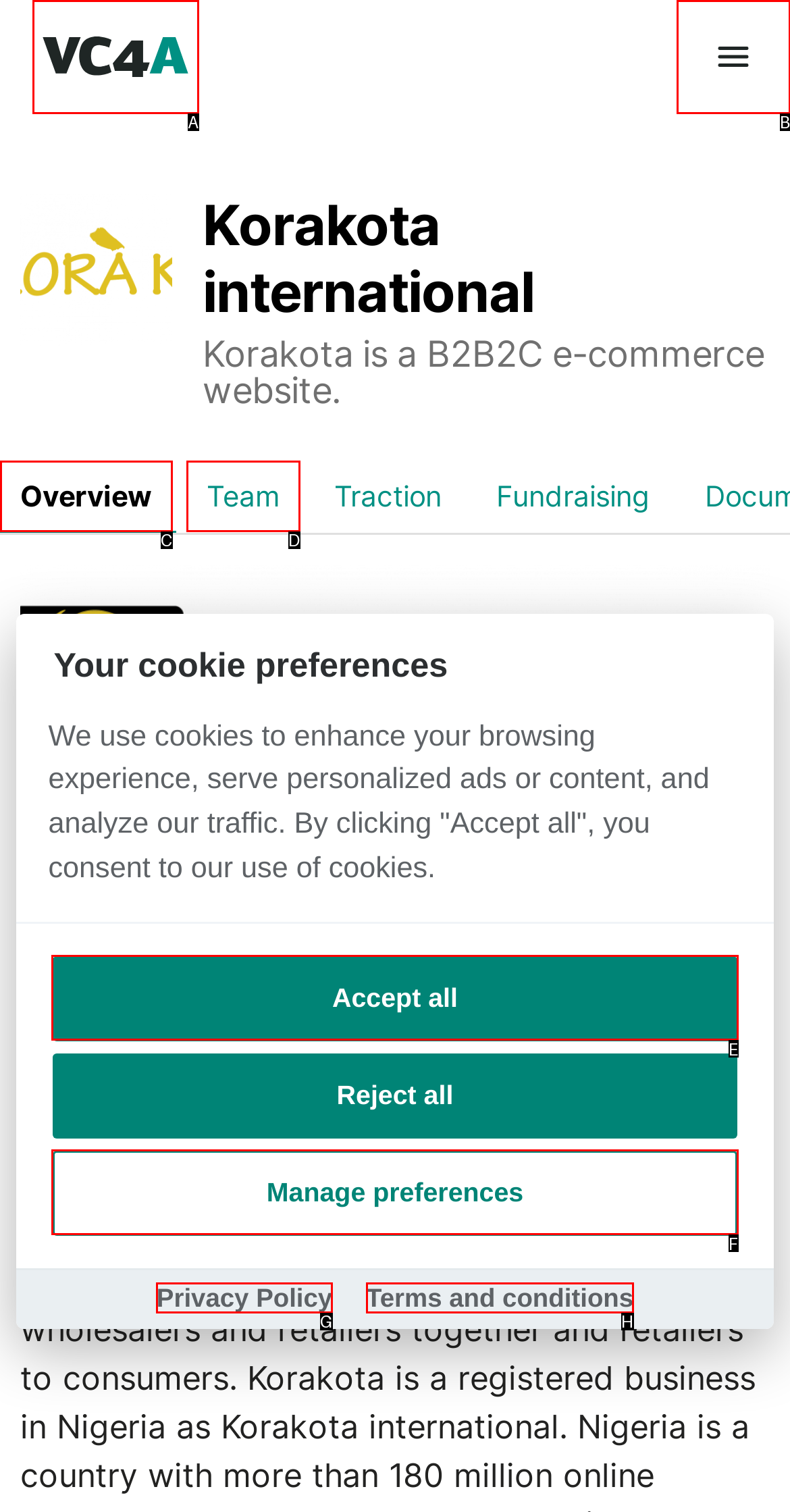Point out the HTML element that matches the following description: Terms and conditions
Answer with the letter from the provided choices.

H